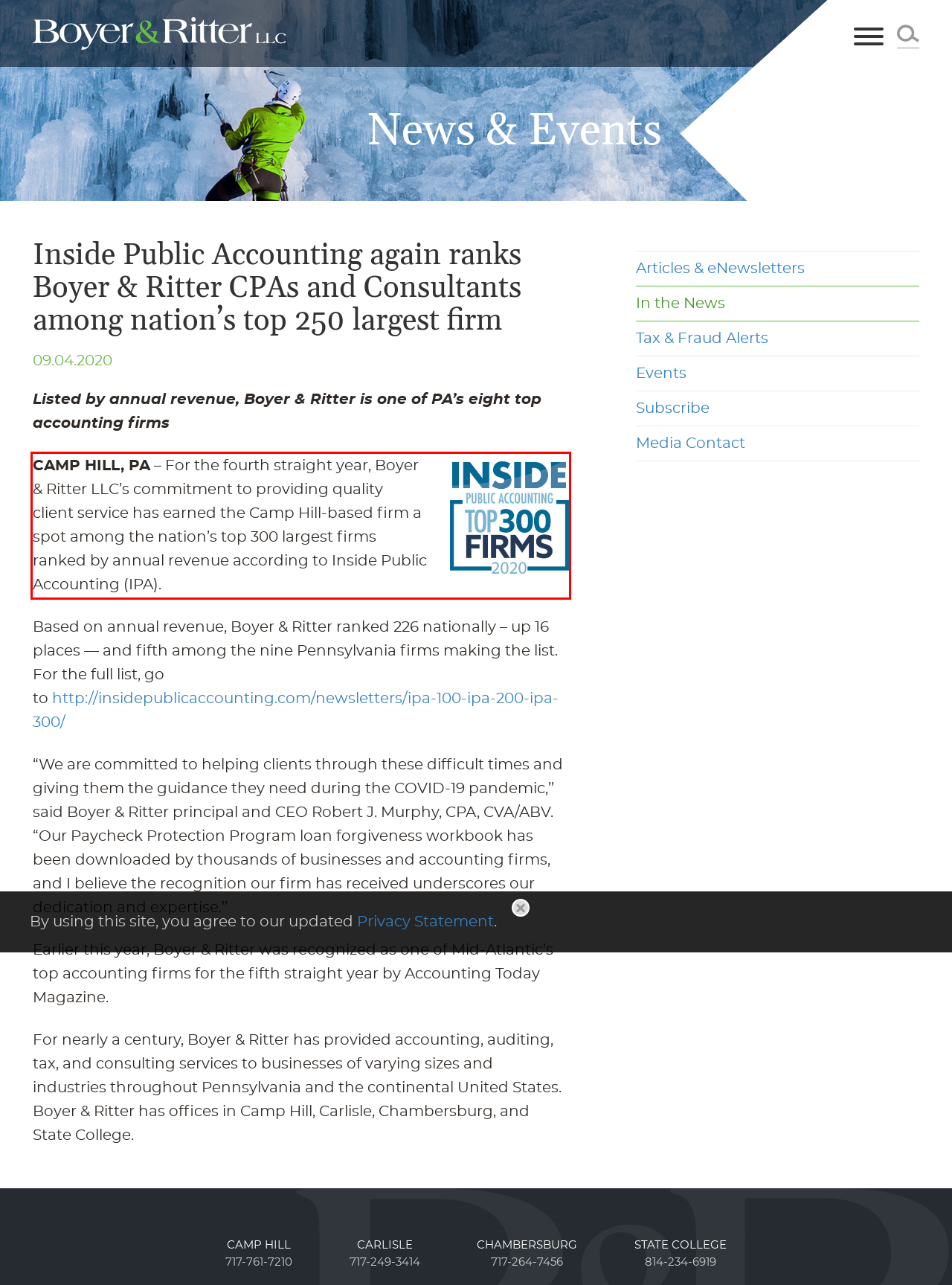You are given a screenshot showing a webpage with a red bounding box. Perform OCR to capture the text within the red bounding box.

CAMP HILL, PA – For the fourth straight year, Boyer & Ritter LLC’s commitment to providing quality client service has earned the Camp Hill-based firm a spot among the nation’s top 300 largest firms ranked by annual revenue according to Inside Public Accounting (IPA).